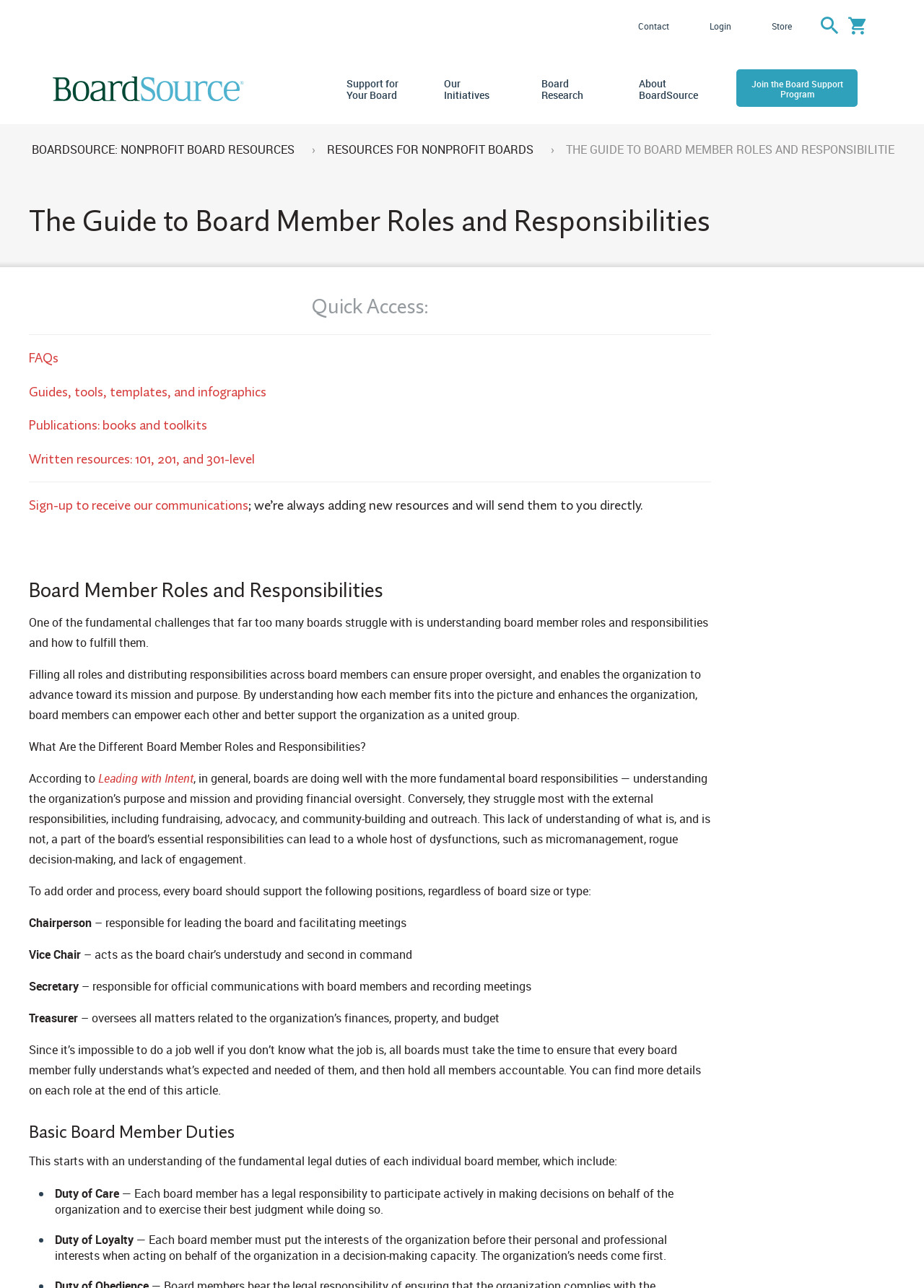Describe every aspect of the webpage in a detailed manner.

The webpage is about Board Member Roles and Responsibilities, specifically focusing on the importance of understanding the mutual roles and responsibilities of nonprofit leaders to advance their organizations' missions. 

At the top of the page, there are several links, including "Contact", "Login", "Store", and social media icons. Below these links, there is a logo with a link to the BoardSource homepage. 

The main content of the page is divided into sections. The first section is an introduction to the guide, followed by a section titled "Quick Access" with links to FAQs, guides, tools, templates, and infographics. 

The next section discusses the importance of understanding board member roles and responsibilities, highlighting the challenges that boards face when they don't understand their roles. This section also explains that boards struggle with external responsibilities such as fundraising, advocacy, and community-building. 

The following section outlines the different board member roles and responsibilities, including the Chairperson, Vice Chair, Secretary, and Treasurer. Each role is described in detail, explaining their specific responsibilities. 

The final section discusses the basic board member duties, including the fundamental legal duties of each individual board member, such as the Duty of Care and the Duty of Loyalty.